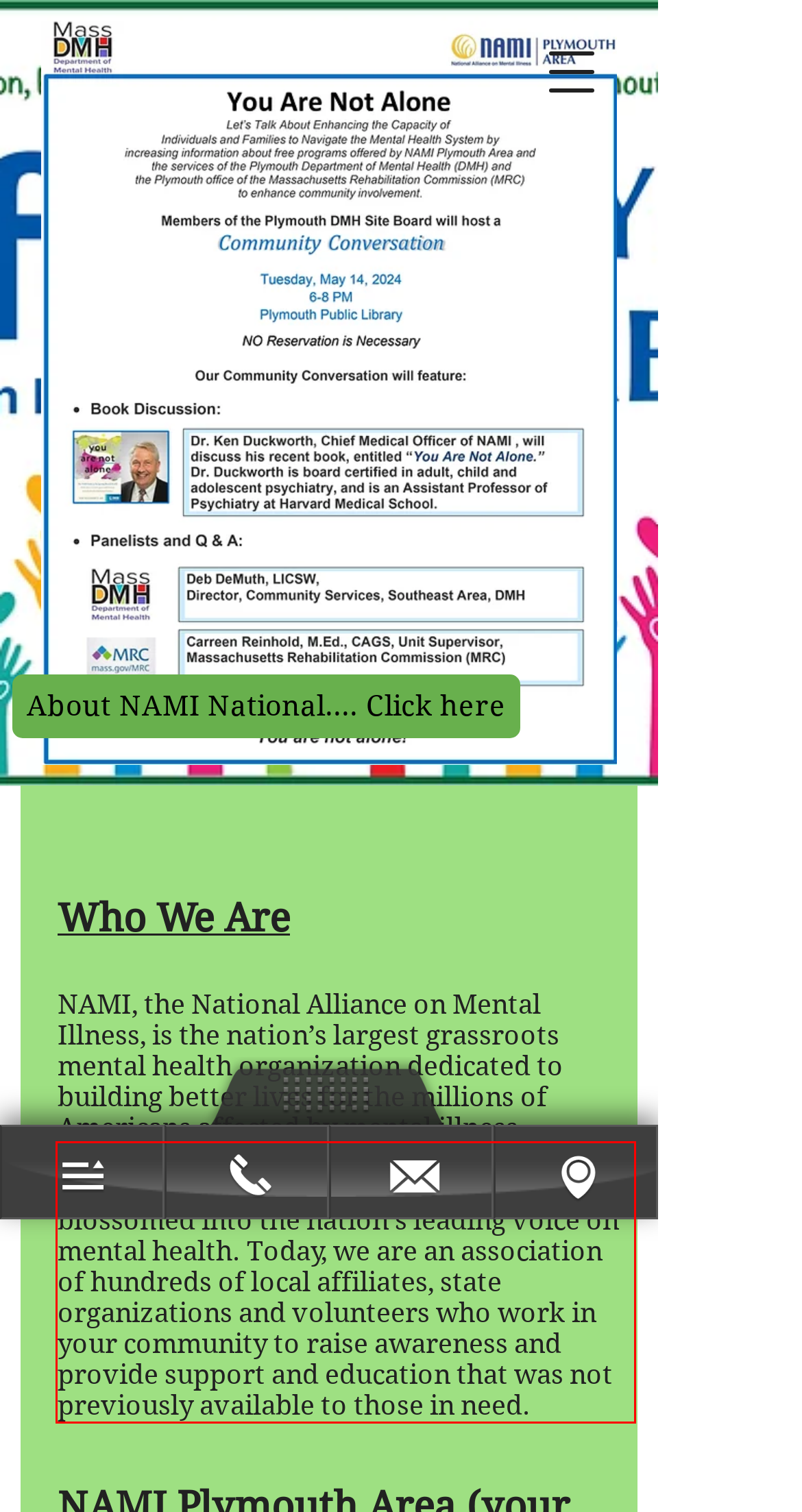Using the provided webpage screenshot, identify and read the text within the red rectangle bounding box.

What started as a small group of families gathered around a kitchen table in 1979 has blossomed into the nation's leading voice on mental health. Today, we are an association of hundreds of local affiliates, state organizations and volunteers who work in your community to raise awareness and provide support and education that was not previously available to those in need.